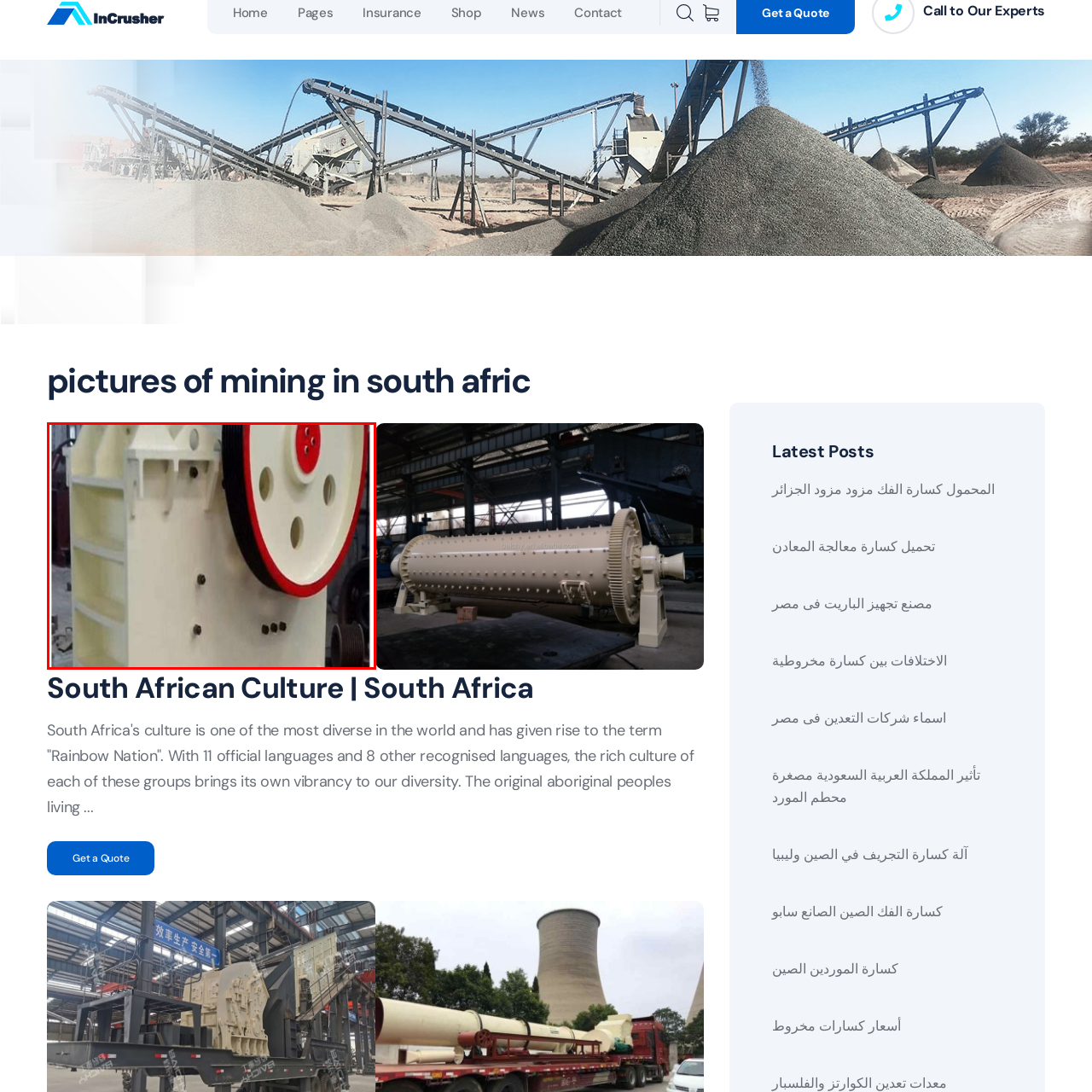Analyze the picture enclosed by the red bounding box and provide a single-word or phrase answer to this question:
What type of industries use this equipment?

Mining, construction, and recycling